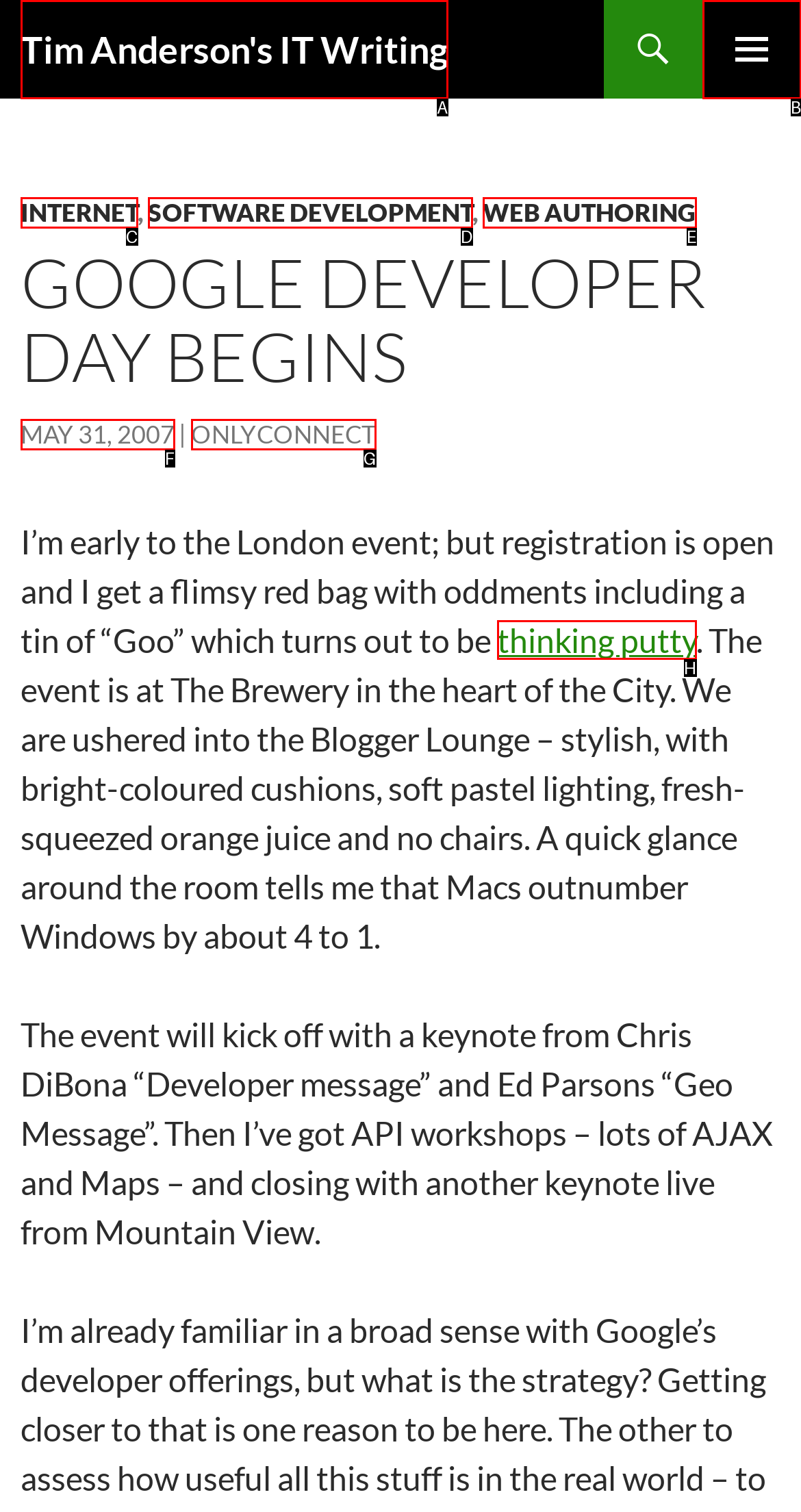Find the HTML element that suits the description: Tim Anderson's IT Writing
Indicate your answer with the letter of the matching option from the choices provided.

A